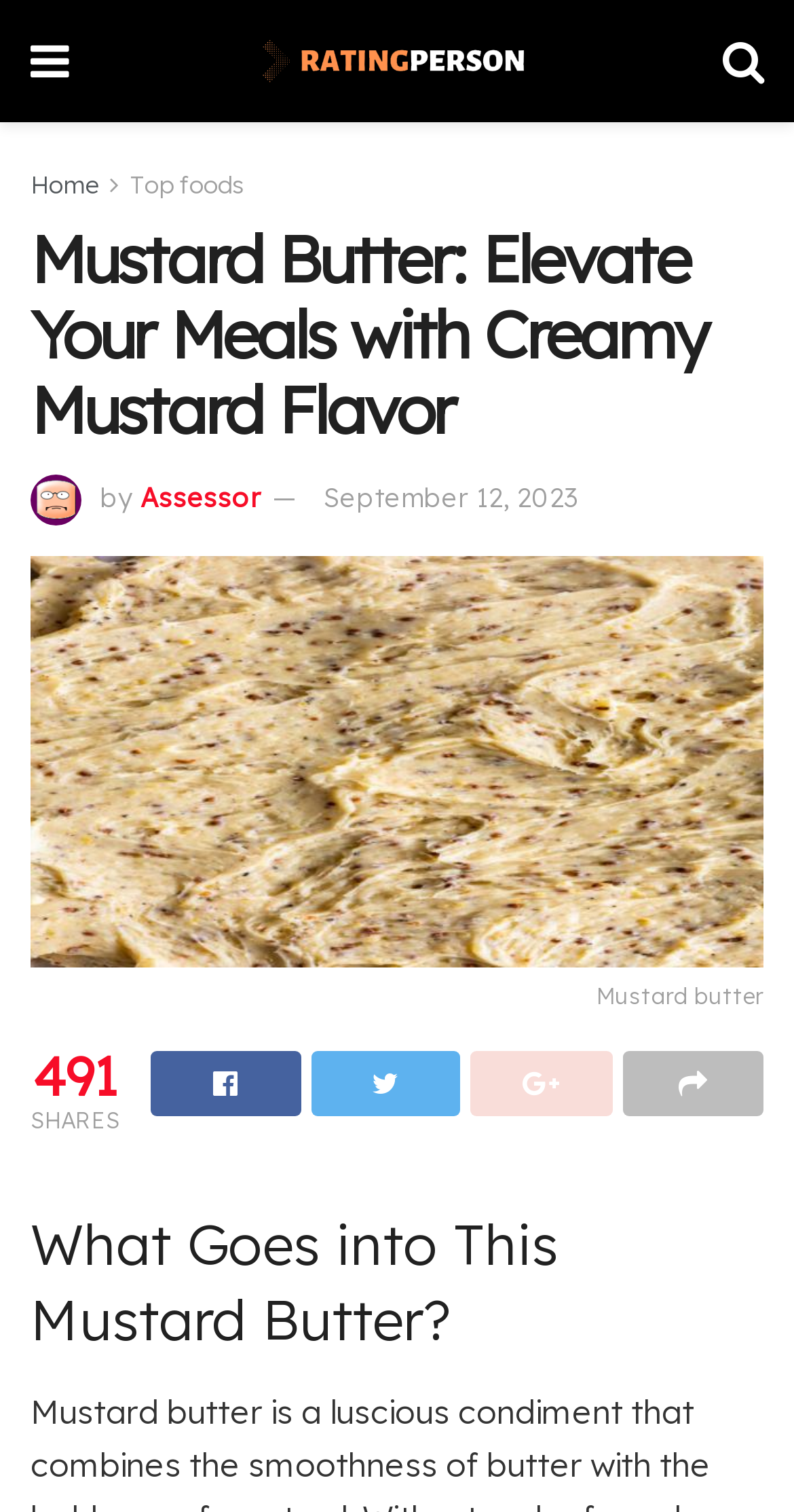Based on what you see in the screenshot, provide a thorough answer to this question: Who is the author of the article?

I determined the author of the article by looking at the link element with the text 'Assessor' which is likely to be the author's name.